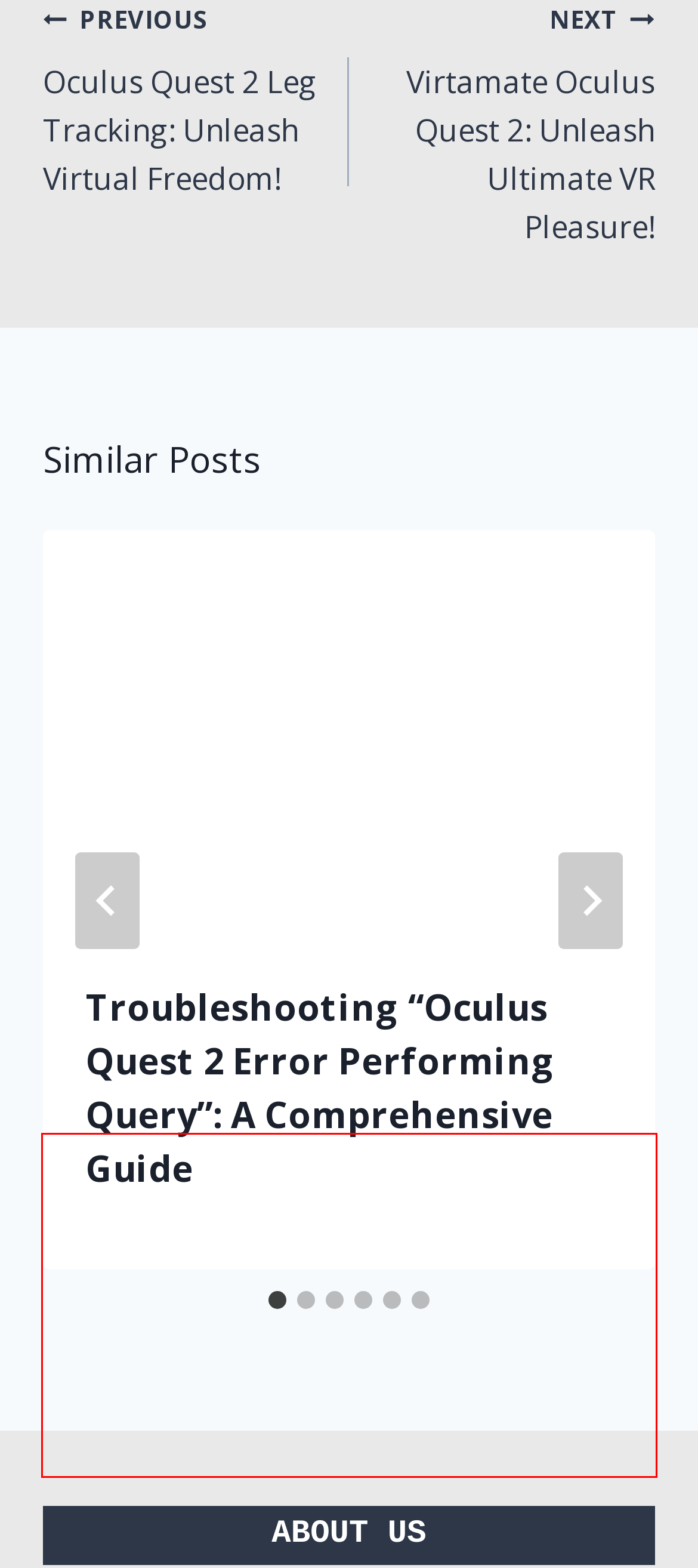Given a screenshot of a webpage containing a red bounding box, perform OCR on the text within this red bounding box and provide the text content.

Hi! I am Camden Stark, a professional programmer, and technology enthusiast. Since 2017, I've enjoyed using Oculus Quest and Virtual Reality. My goal with this site [Oculus Quest Guide] is to share all of my learnings and information.